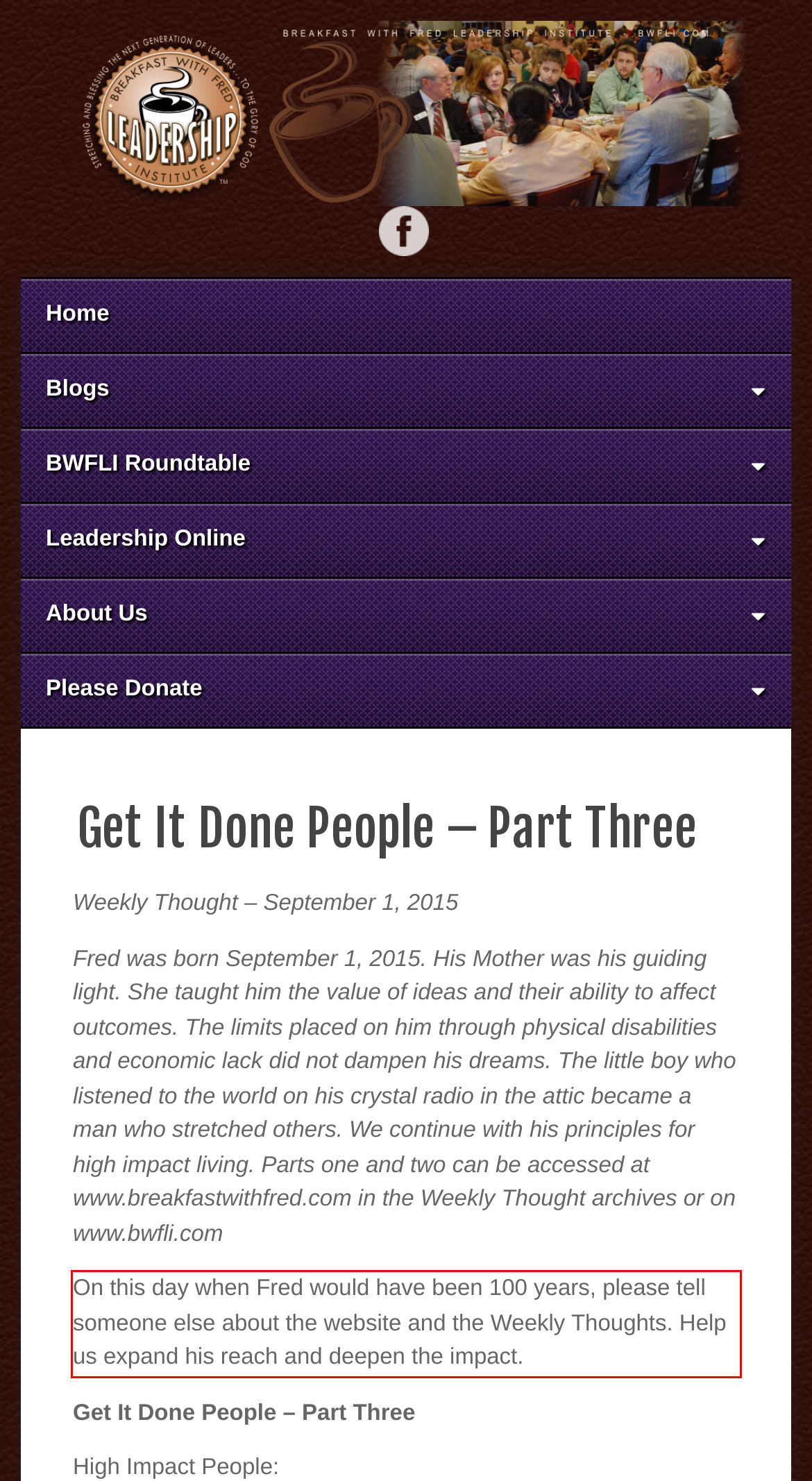Observe the screenshot of the webpage that includes a red rectangle bounding box. Conduct OCR on the content inside this red bounding box and generate the text.

On this day when Fred would have been 100 years, please tell someone else about the website and the Weekly Thoughts. Help us expand his reach and deepen the impact.